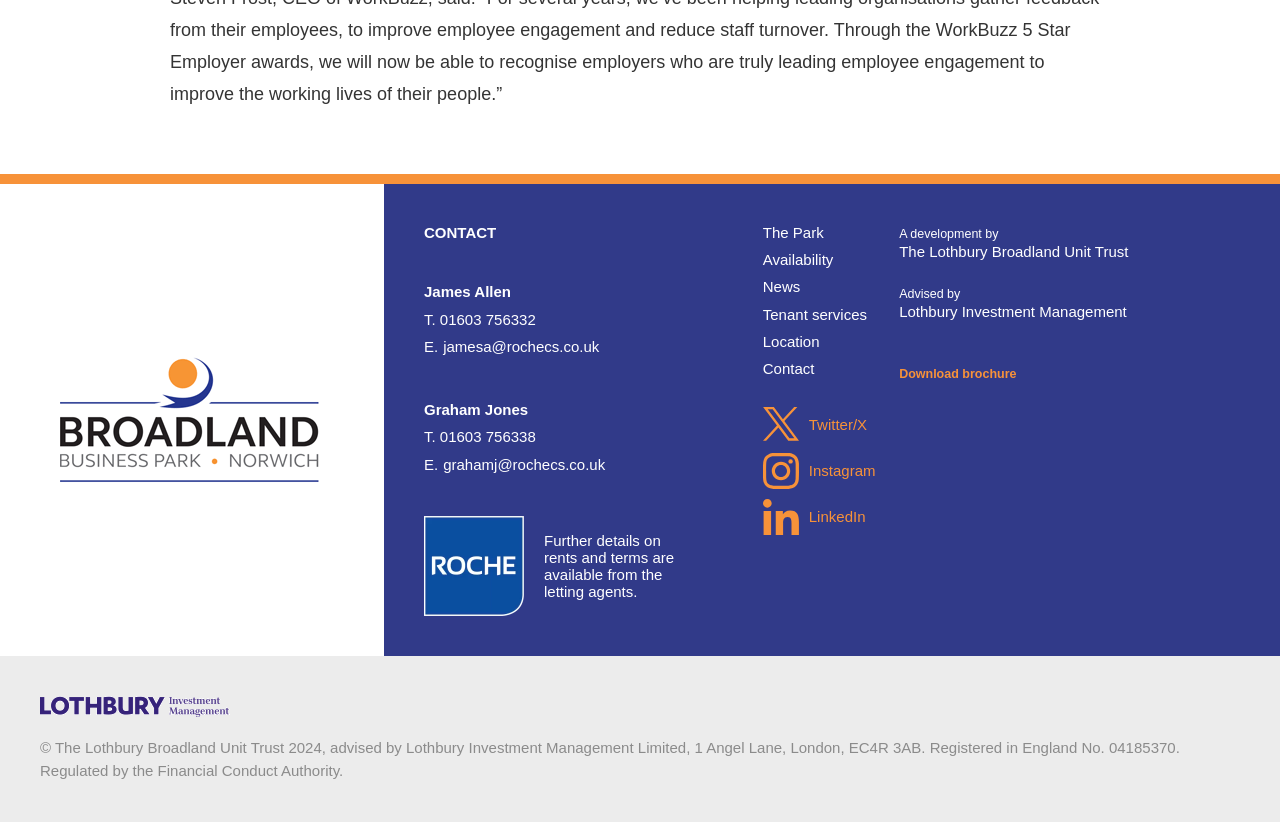Locate the bounding box coordinates of the segment that needs to be clicked to meet this instruction: "Email James Allen".

[0.331, 0.409, 0.571, 0.436]